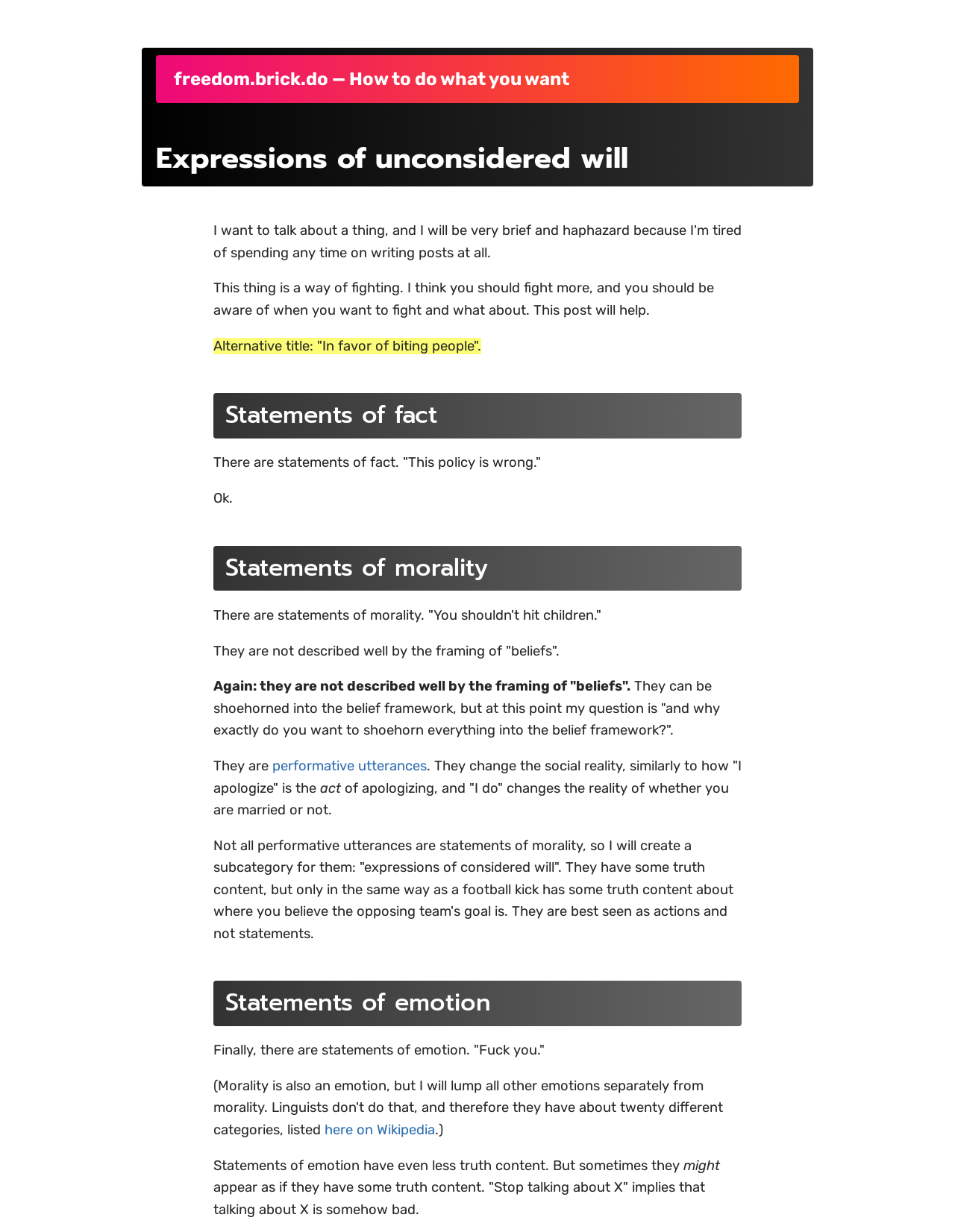Generate a detailed explanation of the webpage's features and information.

The webpage appears to be a blog post or article discussing various types of statements, including statements of fact, morality, and emotion. At the top of the page, there is a heading that reads "freedom.brick.do — How to do what you want Expressions of unconsidered will". Below this heading, there is a brief introduction to the topic, which mentions that the post will help readers understand when to fight and what to fight about.

The main content of the page is divided into four sections, each with its own heading. The first section, "Statements of fact", discusses statements that assert a fact, such as "This policy is wrong". The second section, "Statements of morality", explores statements that express moral judgments, like "You shouldn't hit children". These statements are noted to be distinct from beliefs and are not well-described by the framework of beliefs.

The third section, "expressions of considered will", discusses performative utterances, which are statements that change social reality, such as "I apologize" or "I do". These statements have some truth content but are best seen as actions rather than statements. There is also a link to the Wikipedia page on performative utterances.

The final section, "Statements of emotion", examines statements that express emotions, like "Fuck you". These statements have even less truth content than statements of morality, but may sometimes appear to have some truth content, such as when they imply a moral judgment.

Throughout the page, there are several blocks of text, each with its own paragraph or sentence. The text is densely packed, with little whitespace between paragraphs. There are no images on the page.